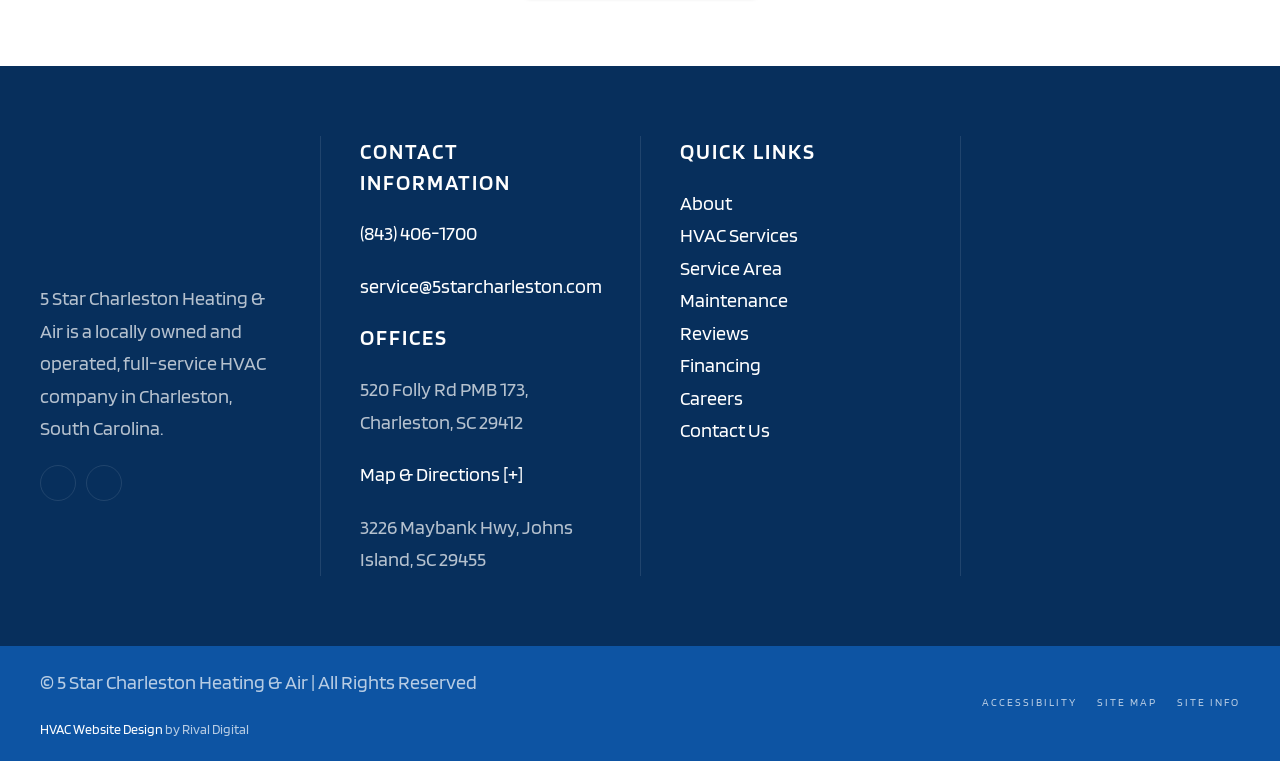Based on the image, provide a detailed response to the question:
What is the company name?

I found the company name by looking at the image at the top of the page, which says 'AC Repair in Charleston', and then reading the static text below it, which says '5 Star Charleston Heating & Air is a locally owned and operated, full-service HVAC company in Charleston, South Carolina.'